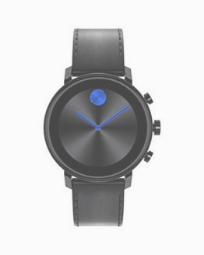What color is the background of the watch face?
Provide an in-depth answer to the question, covering all aspects.

The caption describes the watch face as having a minimalist aesthetic with a dark background, indicating that the background color is dark.